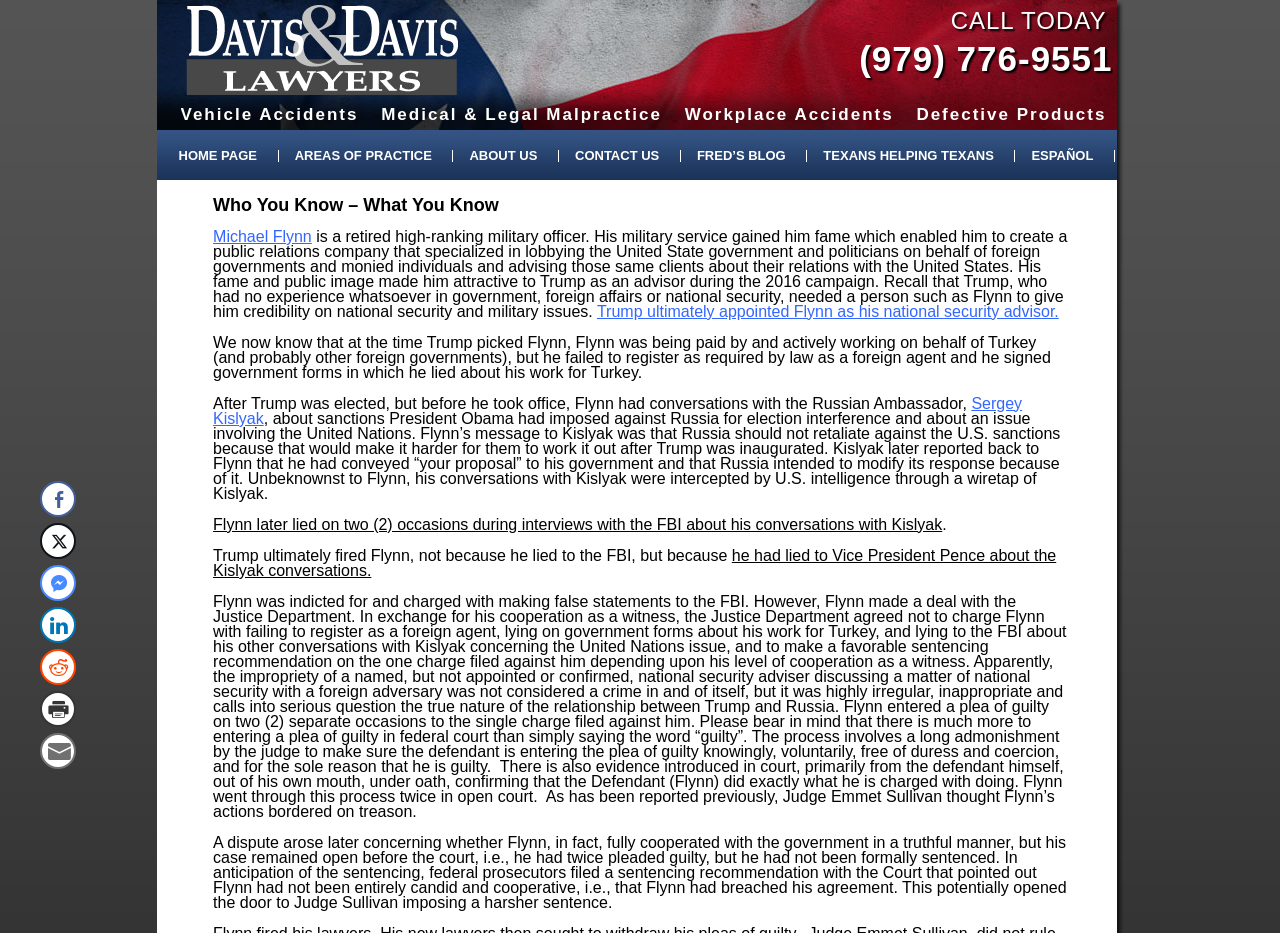Offer a thorough description of the webpage.

This webpage appears to be a law firm's website, specifically the Davis and Davis Lawyers firm. At the top, there is a prominent link to the firm's name, "Davis & Davis Lawyers", and a call-to-action button "CALL TODAY" with a phone number "(979) 776-9551" next to it. Below this, there are several links to different areas of practice, including "Vehicle Accidents", "Medical & Legal Malpractice", "Workplace Accidents", and "Defective Products".

The main content of the page is a biographical article about Michael Flynn, a retired high-ranking military officer. The article is divided into several paragraphs, with links to related topics, such as "Trump" and "Sergey Kislyak", scattered throughout. The text describes Flynn's military service, his creation of a public relations company, and his involvement with Trump's 2016 campaign. It also details Flynn's conversations with the Russian Ambassador, his lies to the FBI, and his subsequent indictment and guilty plea.

At the bottom of the page, there are several social media sharing buttons, including Facebook, Twitter, Facebook Messenger, LinkedIn, Reddit, and Print, as well as a button to share the content through email. There is also a small image, although its contents are not specified.

The overall layout of the page is organized, with clear headings and concise text. The use of links and social media sharing buttons suggests that the page is intended to be informative and engaging, with opportunities for readers to explore related topics and share the content with others.